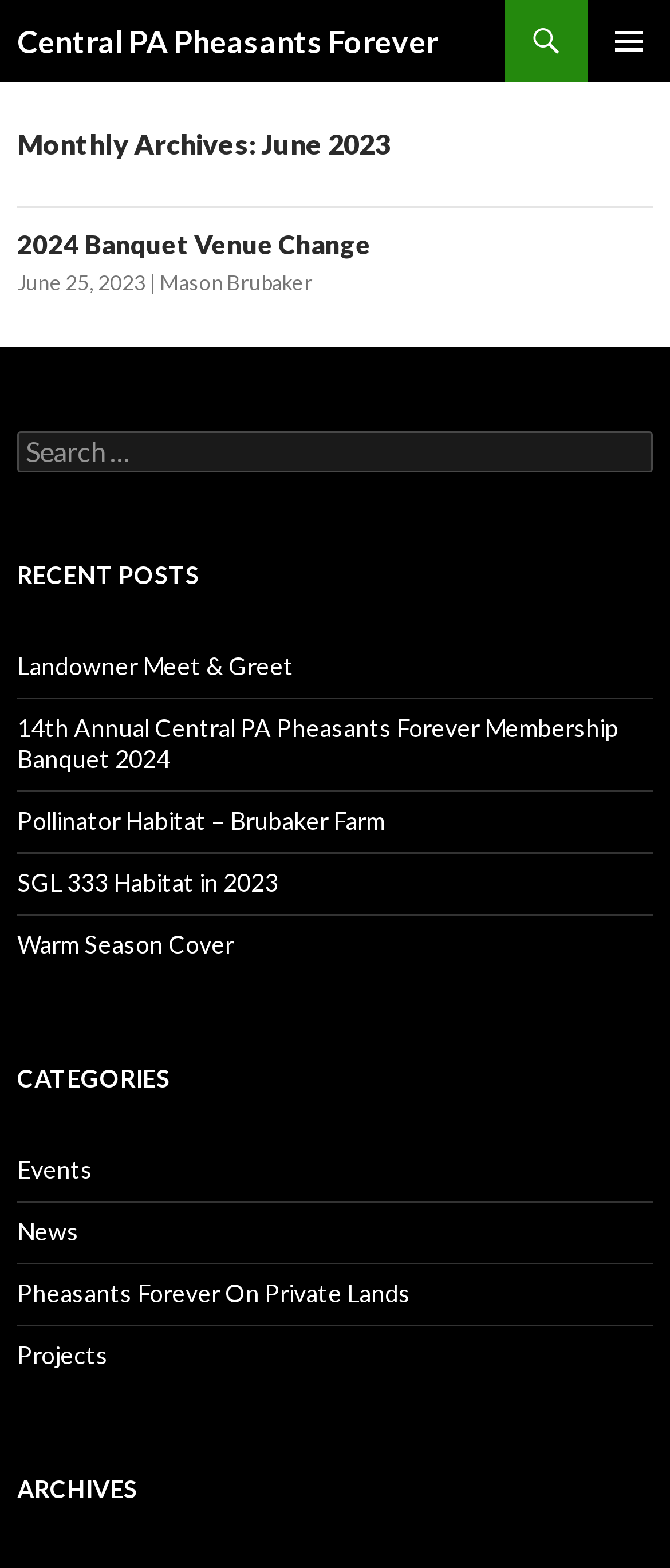Find the bounding box of the element with the following description: "Primary Menu". The coordinates must be four float numbers between 0 and 1, formatted as [left, top, right, bottom].

[0.877, 0.0, 1.0, 0.053]